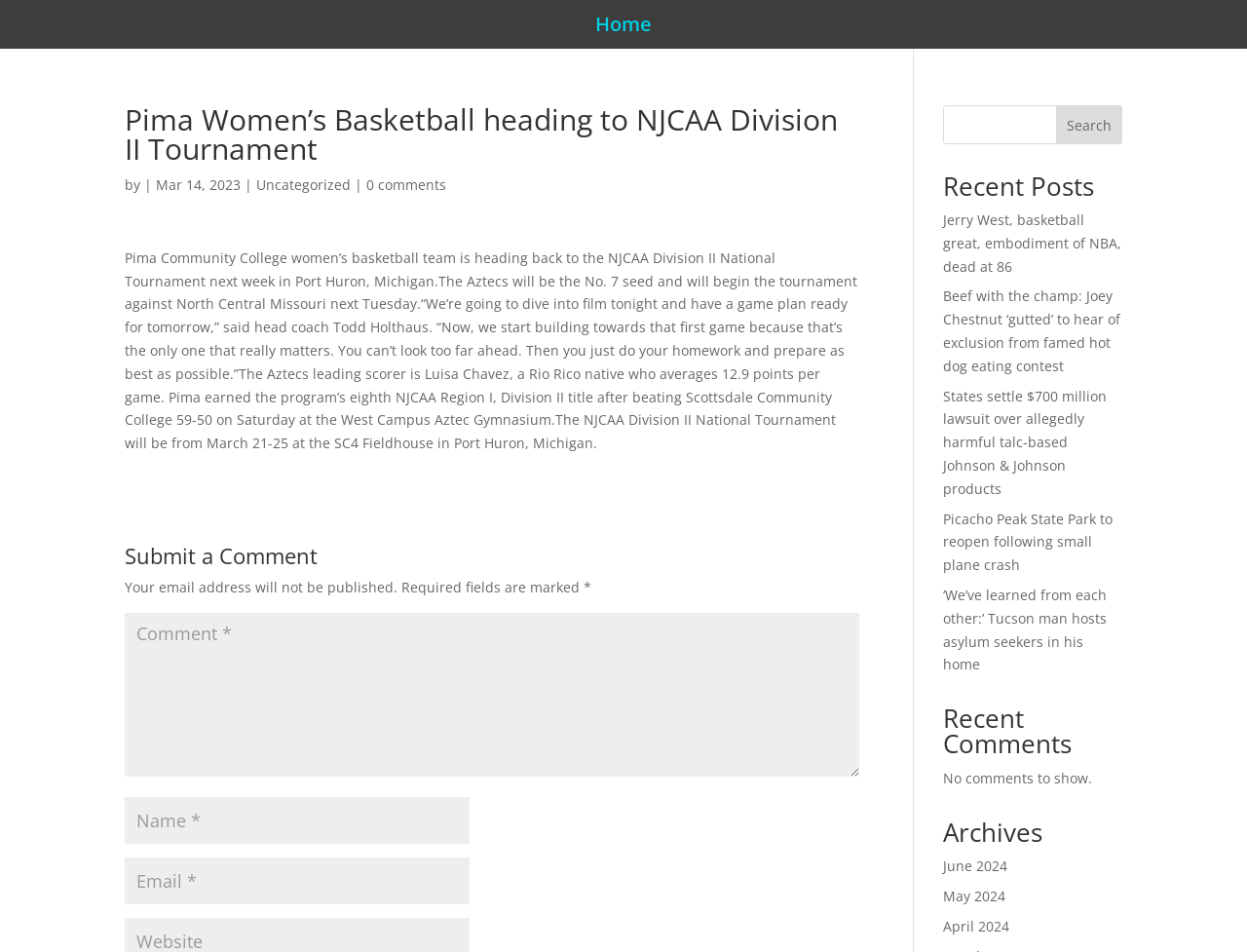Reply to the question with a single word or phrase:
How many recent posts are listed on the webpage?

5